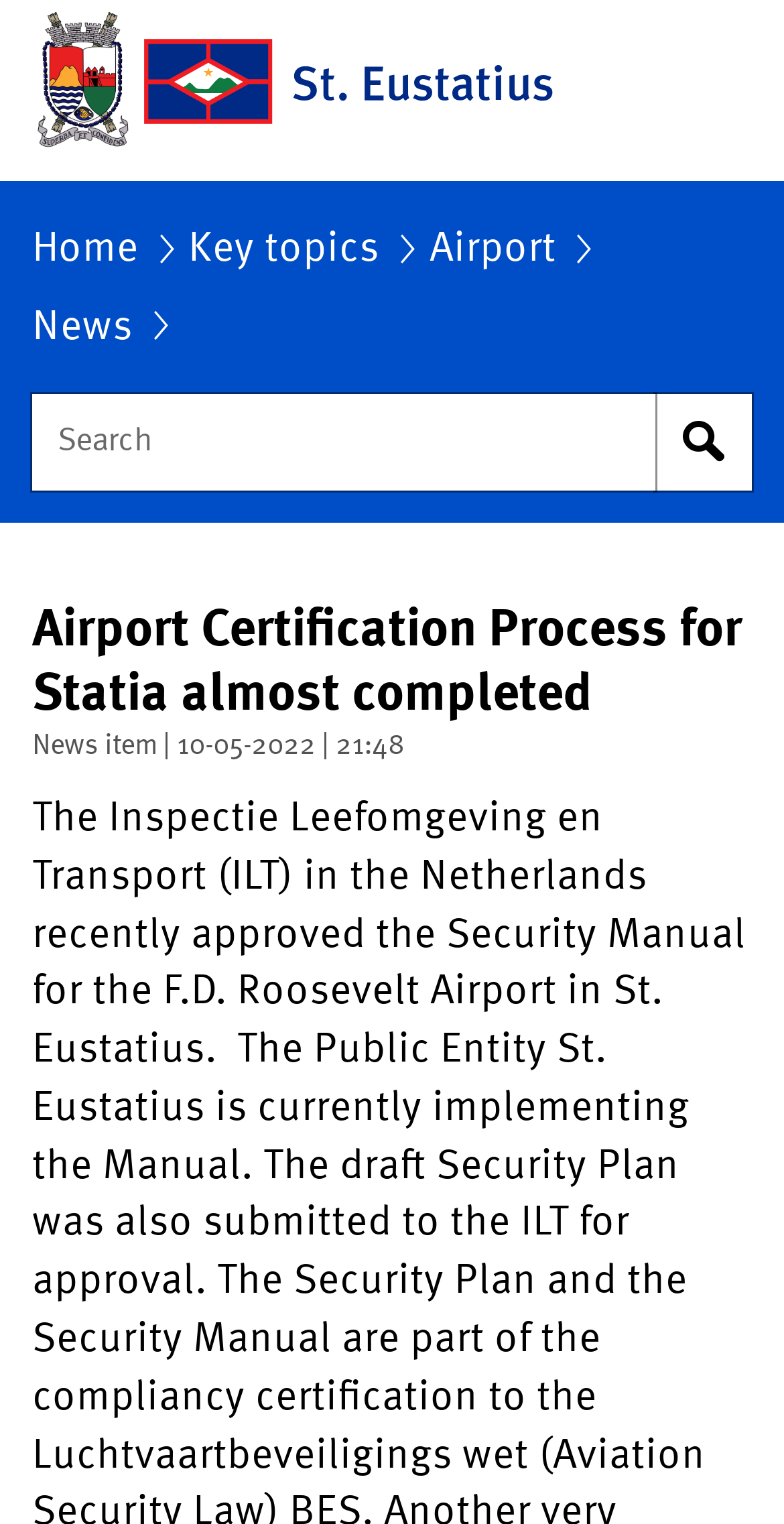What is the date of the news item?
Please answer the question with as much detail and depth as you can.

I found the answer by looking at the StaticText element with the text 'News item | 10-05-2022 | 21:48'. This element provides the date and time of the news item, and the date is 10-05-2022.